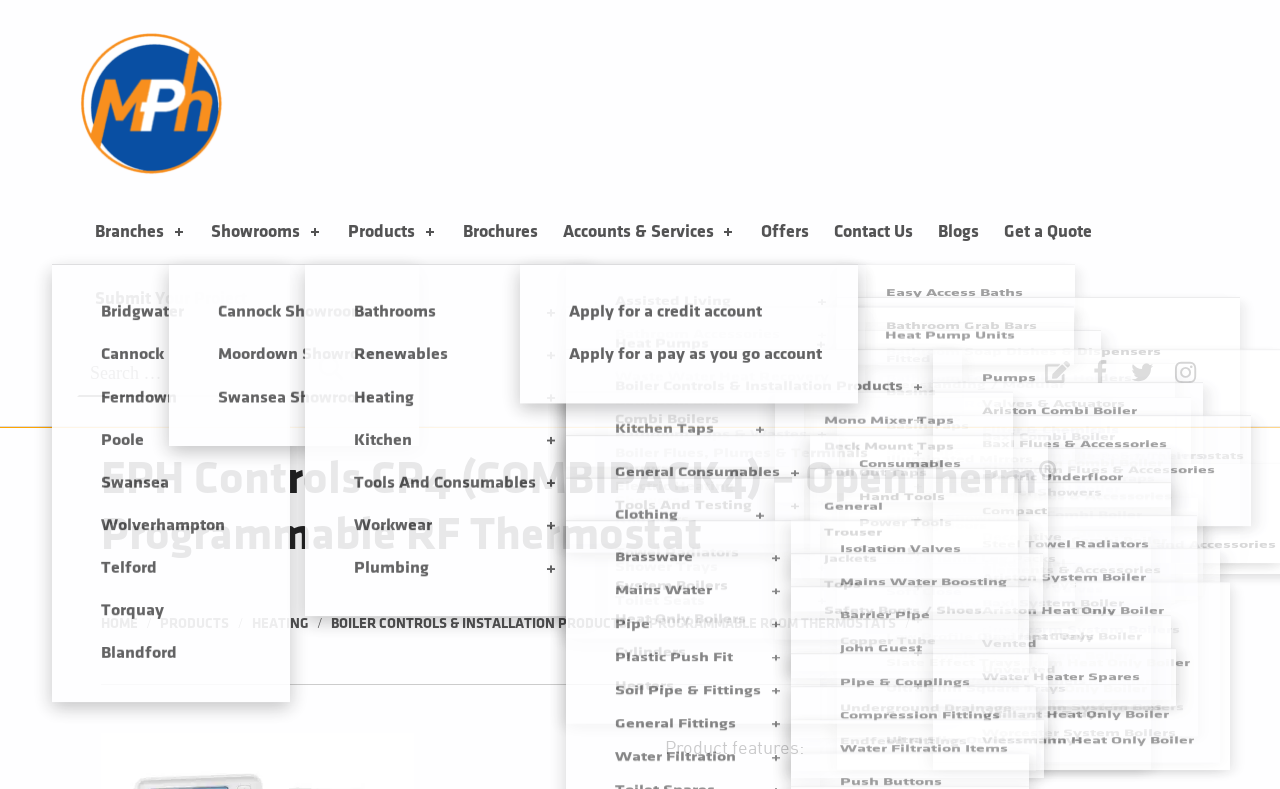Given the element description Redbox, identify the bounding box coordinates for the UI element on the webpage screenshot. The format should be (top-left x, top-left y, bottom-right x, bottom-right y), with values between 0 and 1.

None